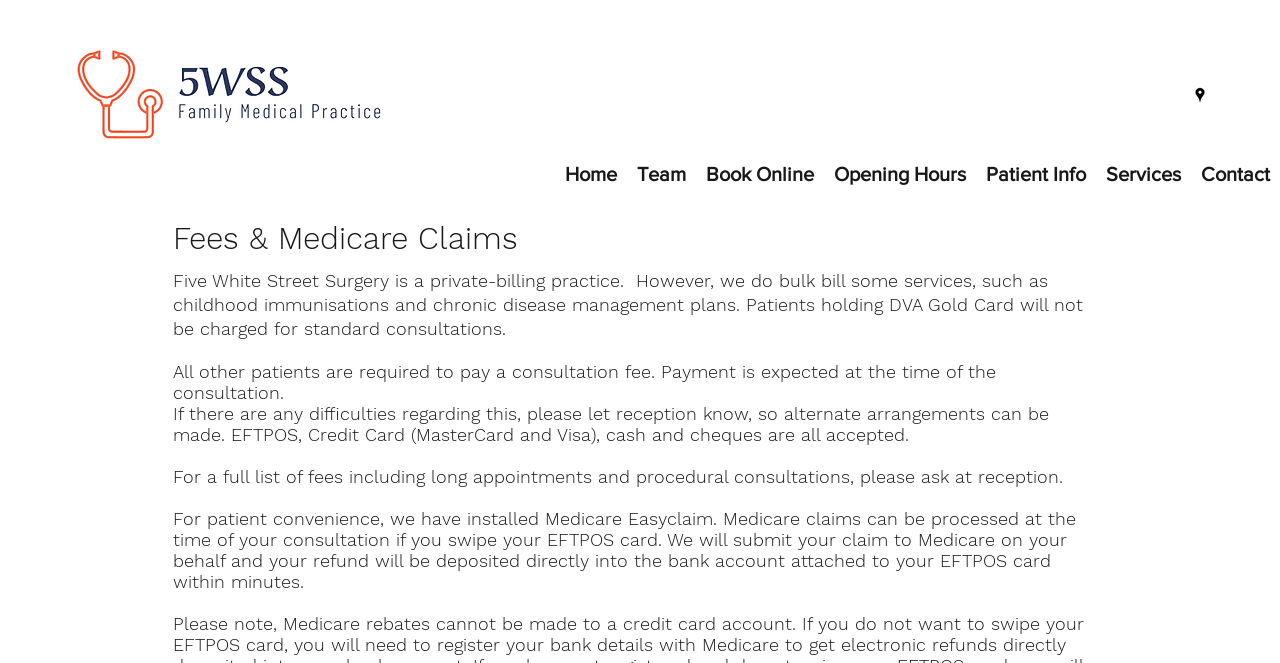Please identify the coordinates of the bounding box that should be clicked to fulfill this instruction: "View fees and Medicare claims information".

[0.135, 0.332, 0.584, 0.388]